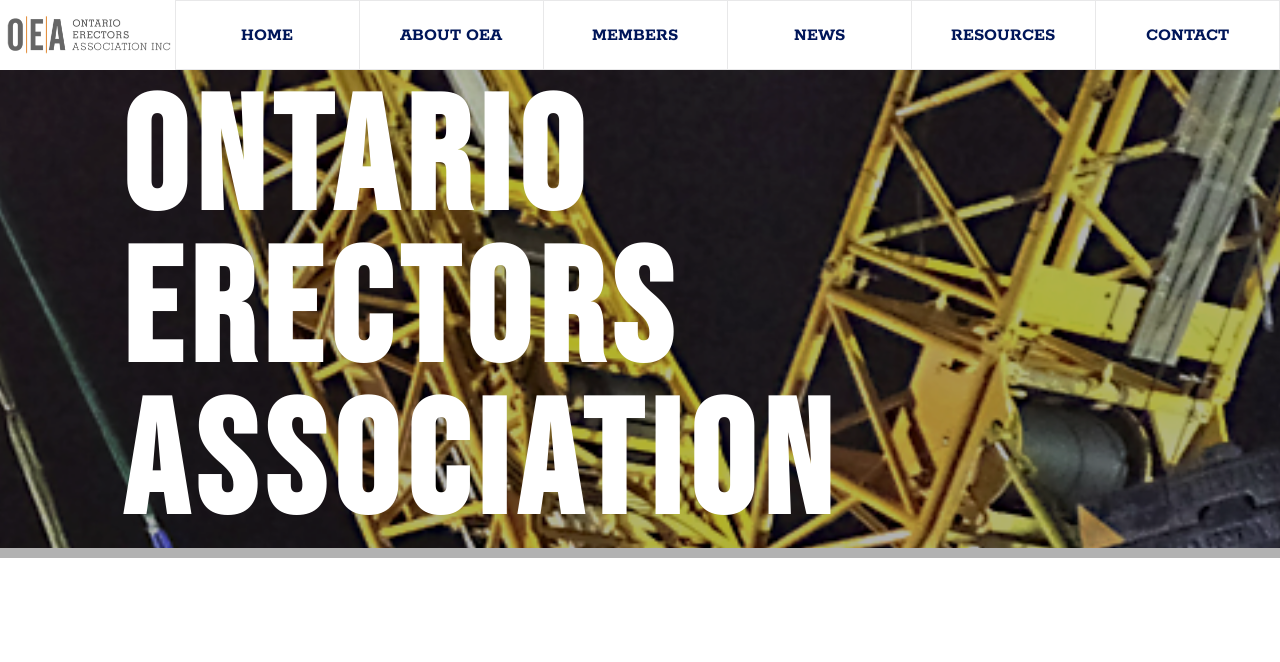How many navigation links are on the top?
Based on the screenshot, respond with a single word or phrase.

6